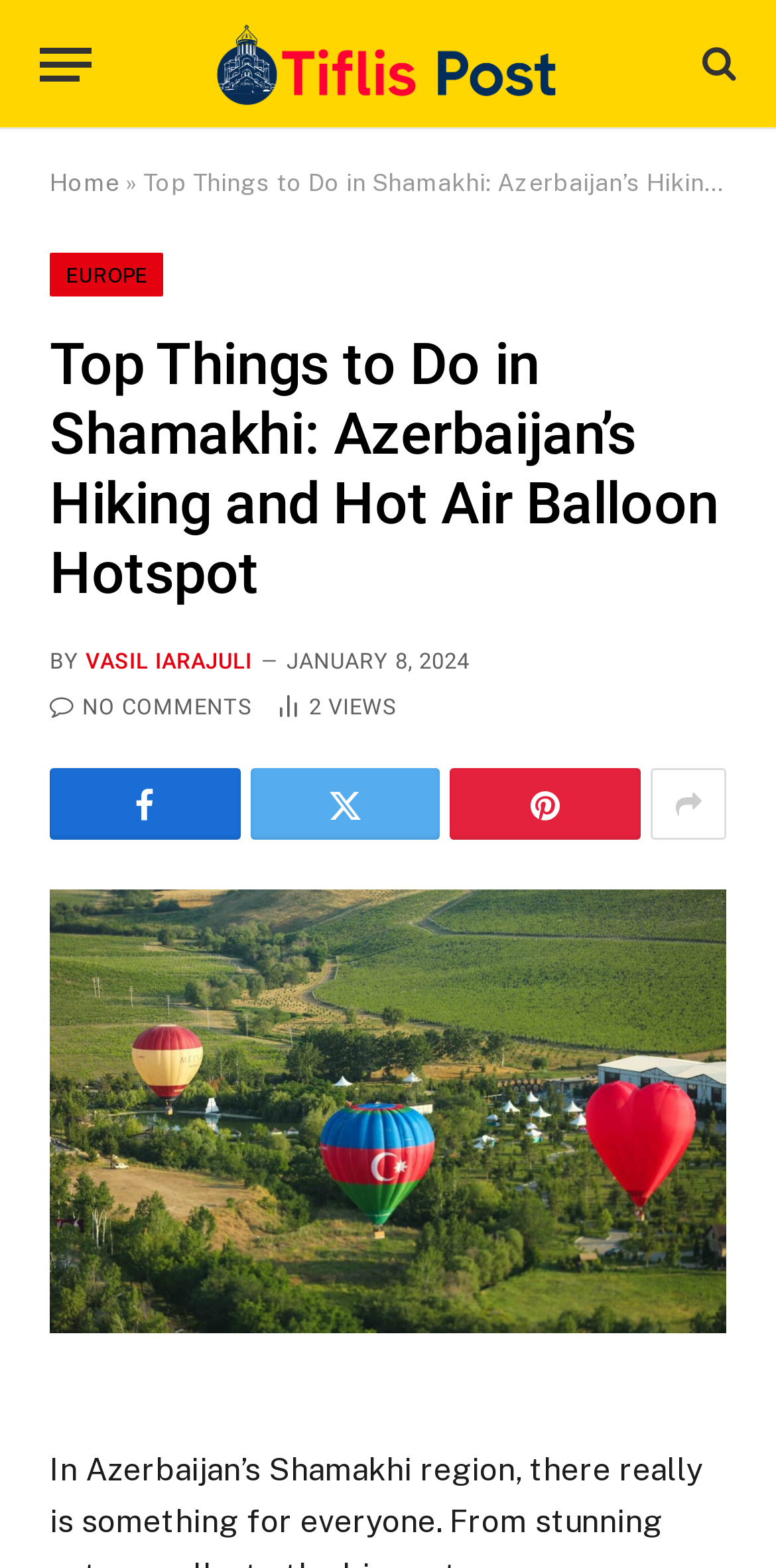Determine the coordinates of the bounding box that should be clicked to complete the instruction: "Click the menu button". The coordinates should be represented by four float numbers between 0 and 1: [left, top, right, bottom].

[0.051, 0.013, 0.118, 0.07]